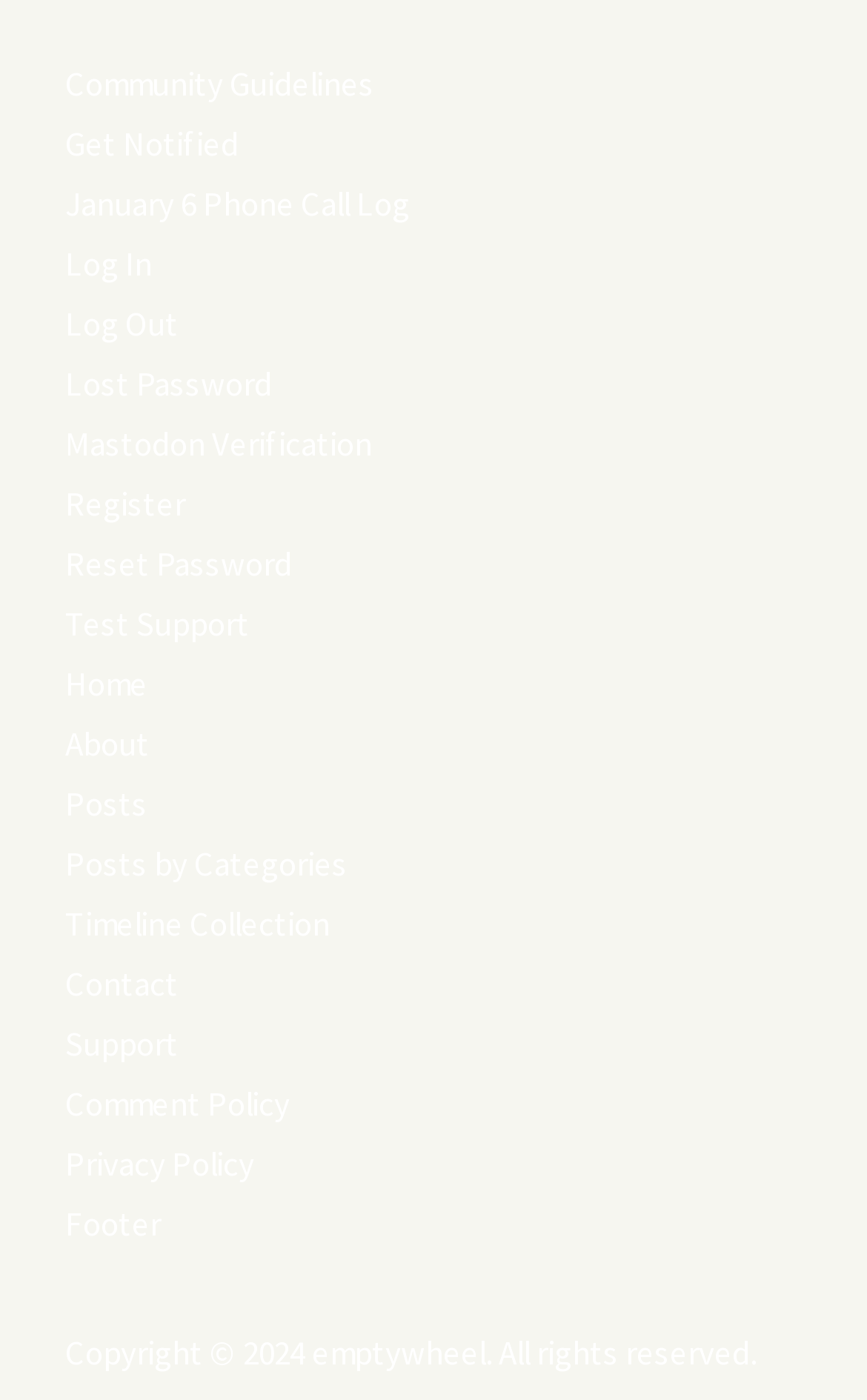Please identify the bounding box coordinates of the area that needs to be clicked to follow this instruction: "Contact the website administrator".

[0.075, 0.687, 0.206, 0.717]